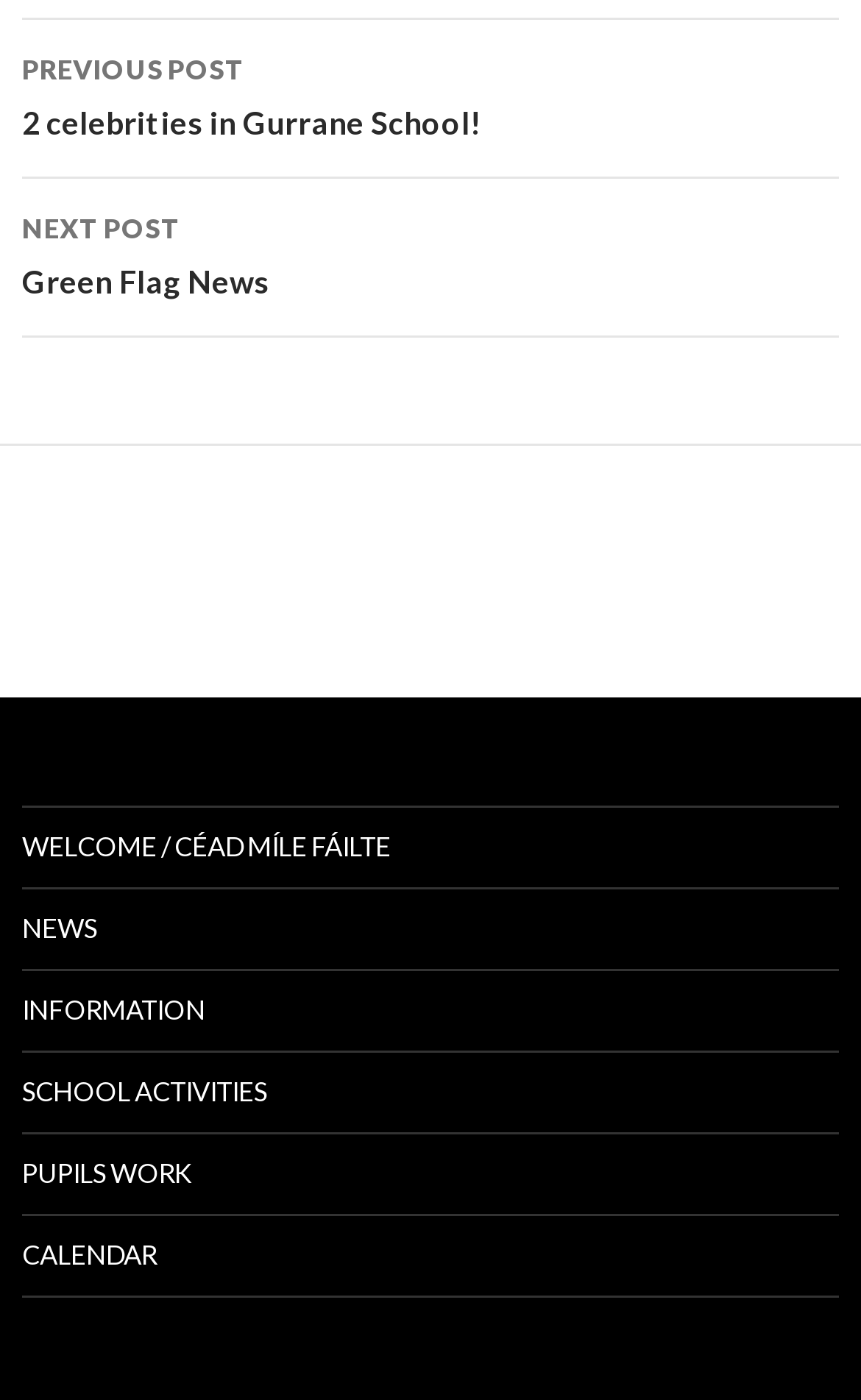Please provide a comprehensive answer to the question based on the screenshot: What is the purpose of the links at the top?

The links at the top, including 'WELCOME / CÉAD MÍLE FÁILTE', 'NEWS', 'INFORMATION', 'SCHOOL ACTIVITIES', 'PUPILS WORK', and 'CALENDAR', seem to be navigation links that allow users to access different sections of the website. Their vertical positions and bounding box coordinates suggest that they are placed at the top of the webpage, making it easy for users to navigate.